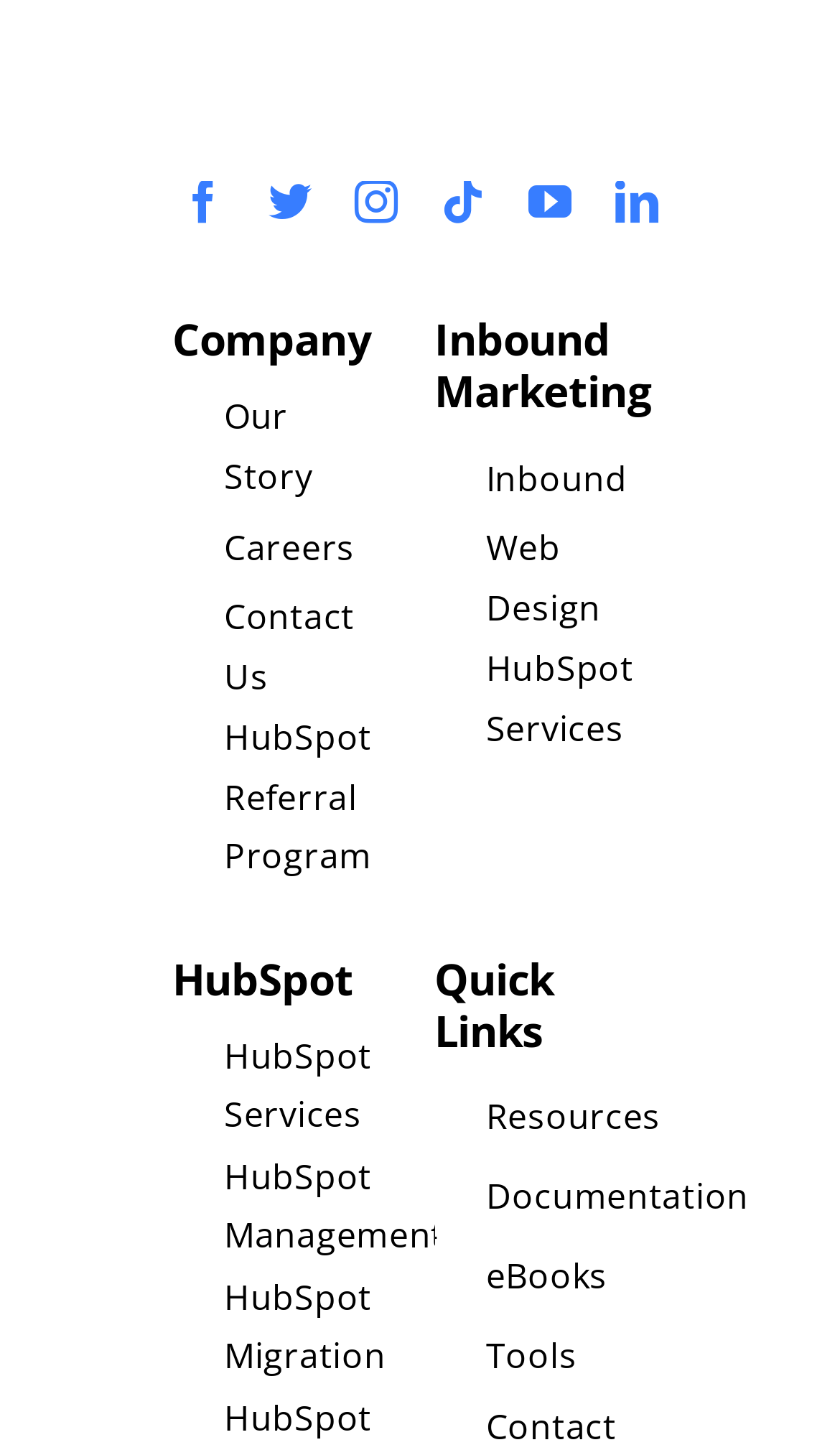What services are related to HubSpot?
Please provide a comprehensive answer based on the details in the screenshot.

I determined the answer by looking at the links under the 'HubSpot' heading, which are labeled as 'HubSpot Services', 'HubSpot Management', and 'HubSpot Migration'.